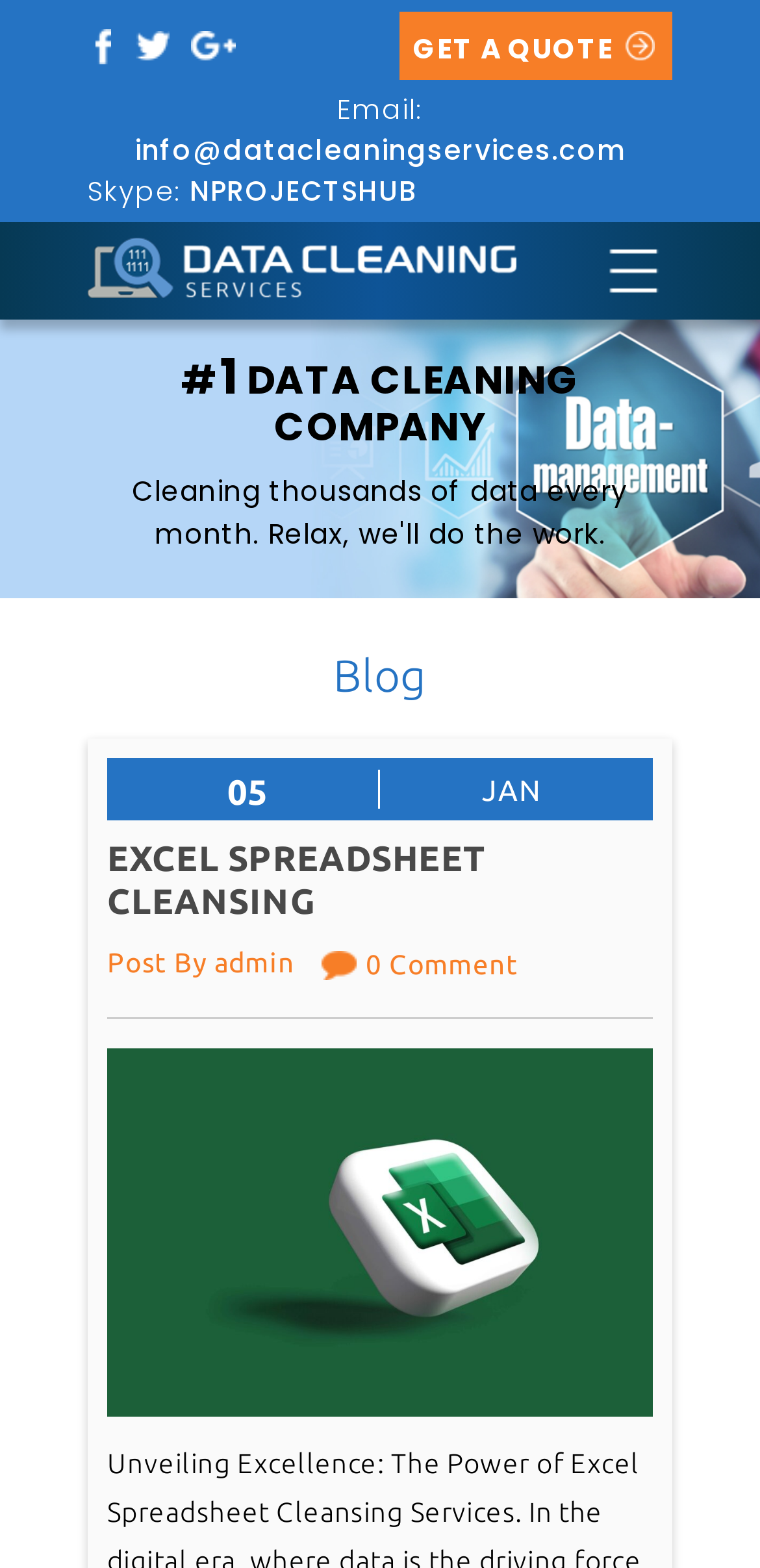What is the company's Skype username?
Refer to the screenshot and deliver a thorough answer to the question presented.

I found the Skype username by looking at the static text 'Skype:' and the corresponding link next to it, which is 'NPROJECTSHUB'.